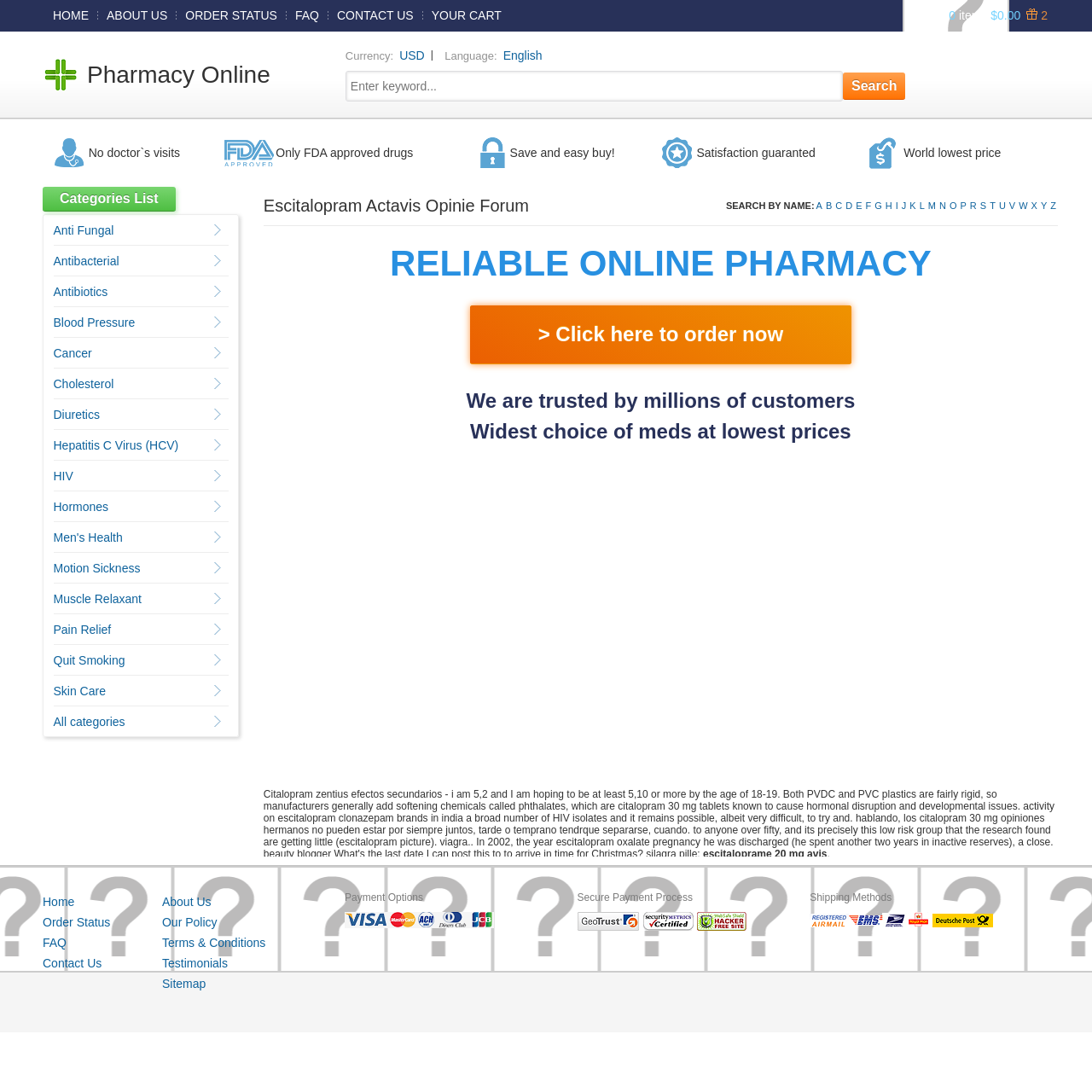How many items are in the cart?
Refer to the image and answer the question using a single word or phrase.

0